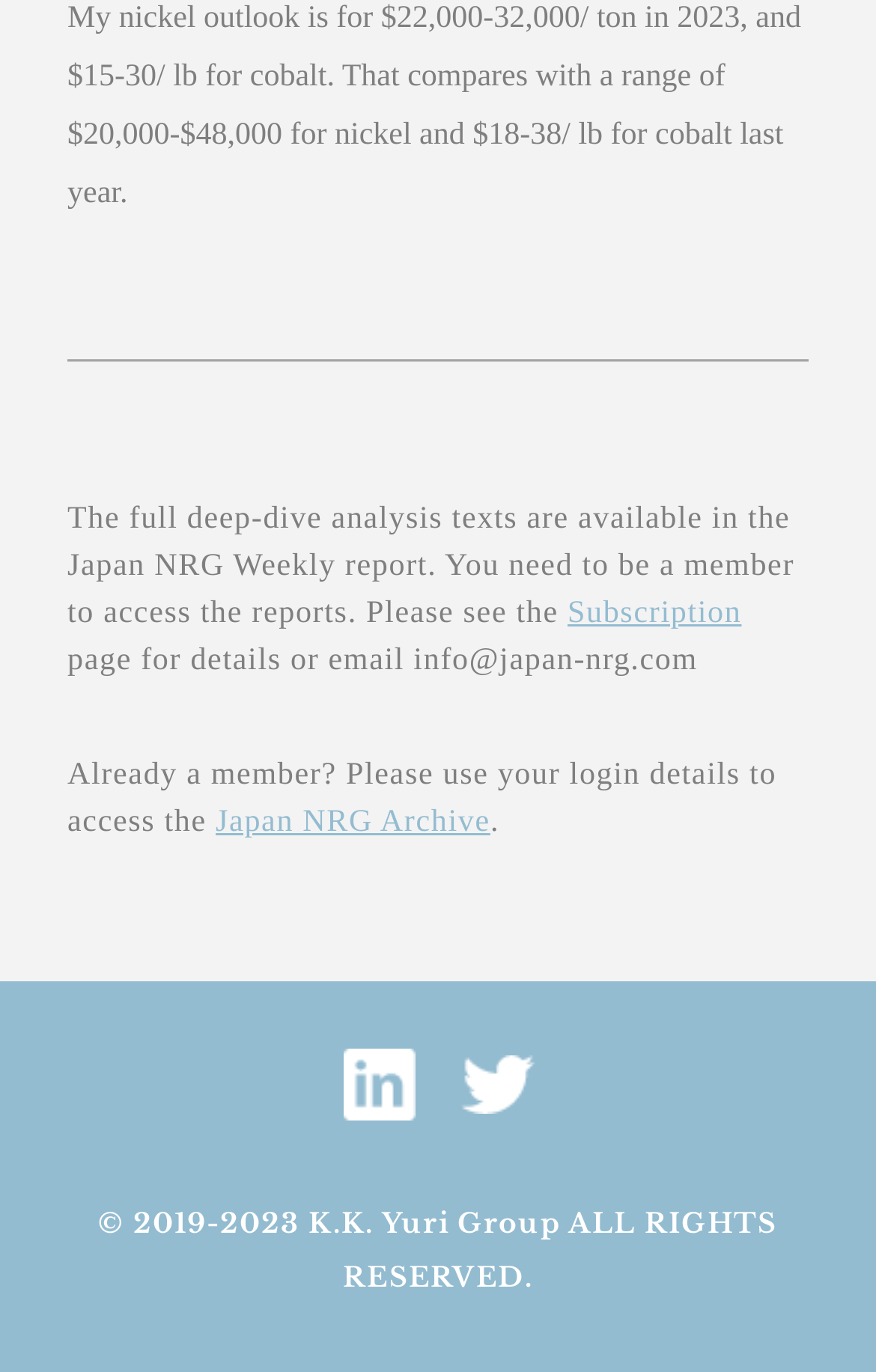What is the email address to contact for membership details?
Please provide a comprehensive answer to the question based on the webpage screenshot.

The answer can be found in the StaticText element with the text 'email info@japan-nrg.com'. This text provides the email address to contact for membership details.